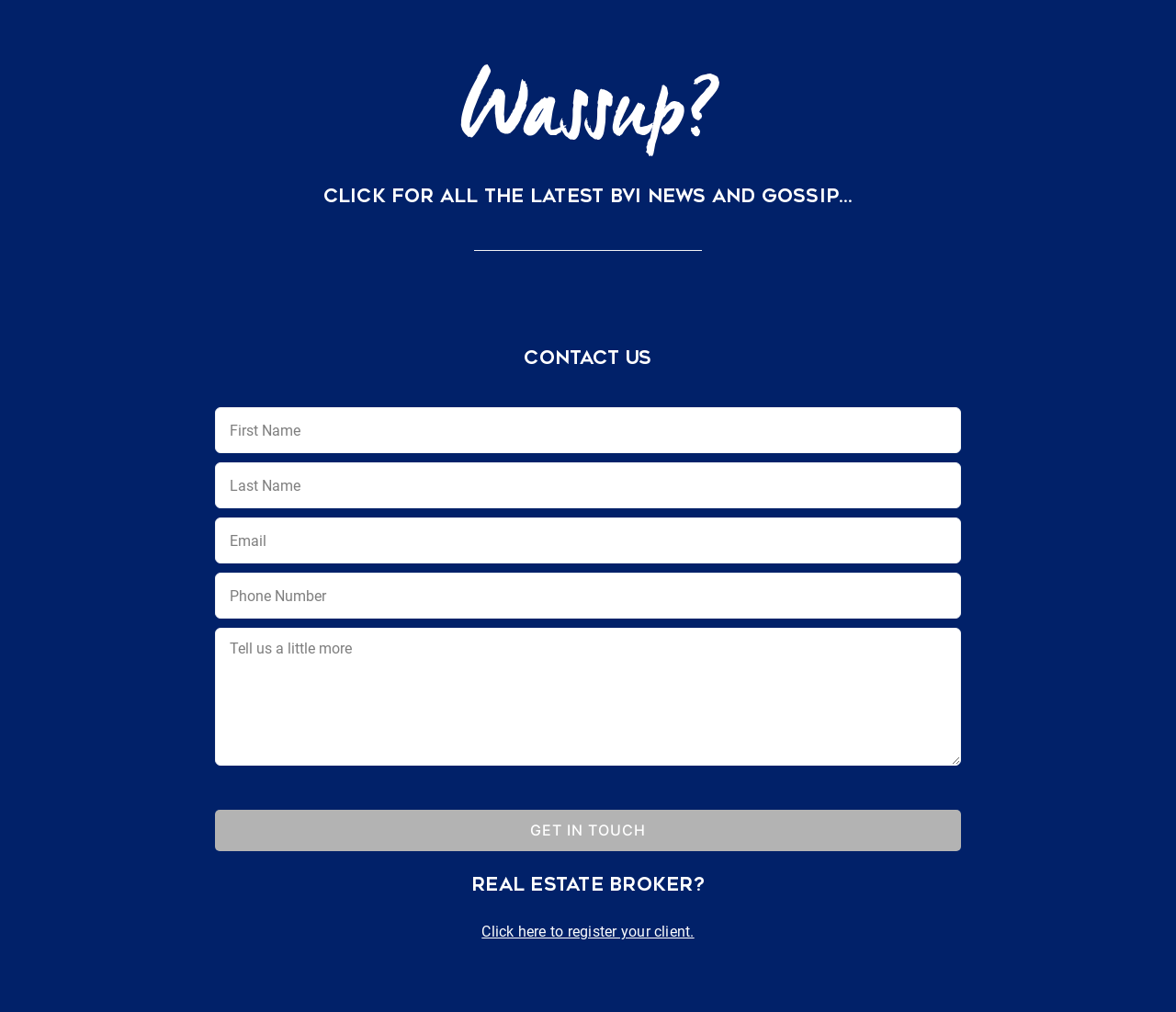Identify the bounding box coordinates of the clickable region necessary to fulfill the following instruction: "Preview the theme". The bounding box coordinates should be four float numbers between 0 and 1, i.e., [left, top, right, bottom].

None